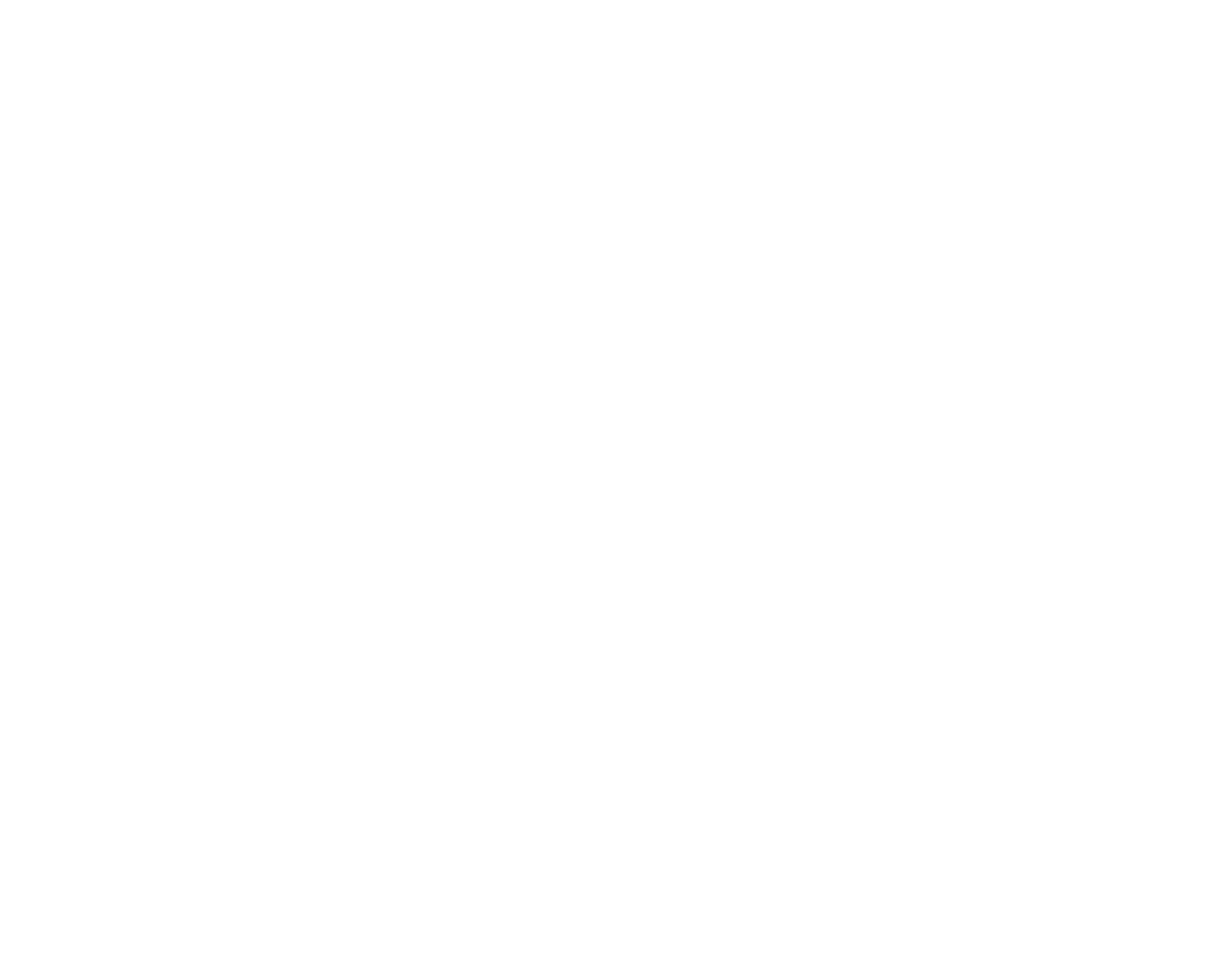Identify the bounding box coordinates of the clickable region to carry out the given instruction: "Call (+47) 23 23 38 20".

[0.009, 0.438, 0.117, 0.458]